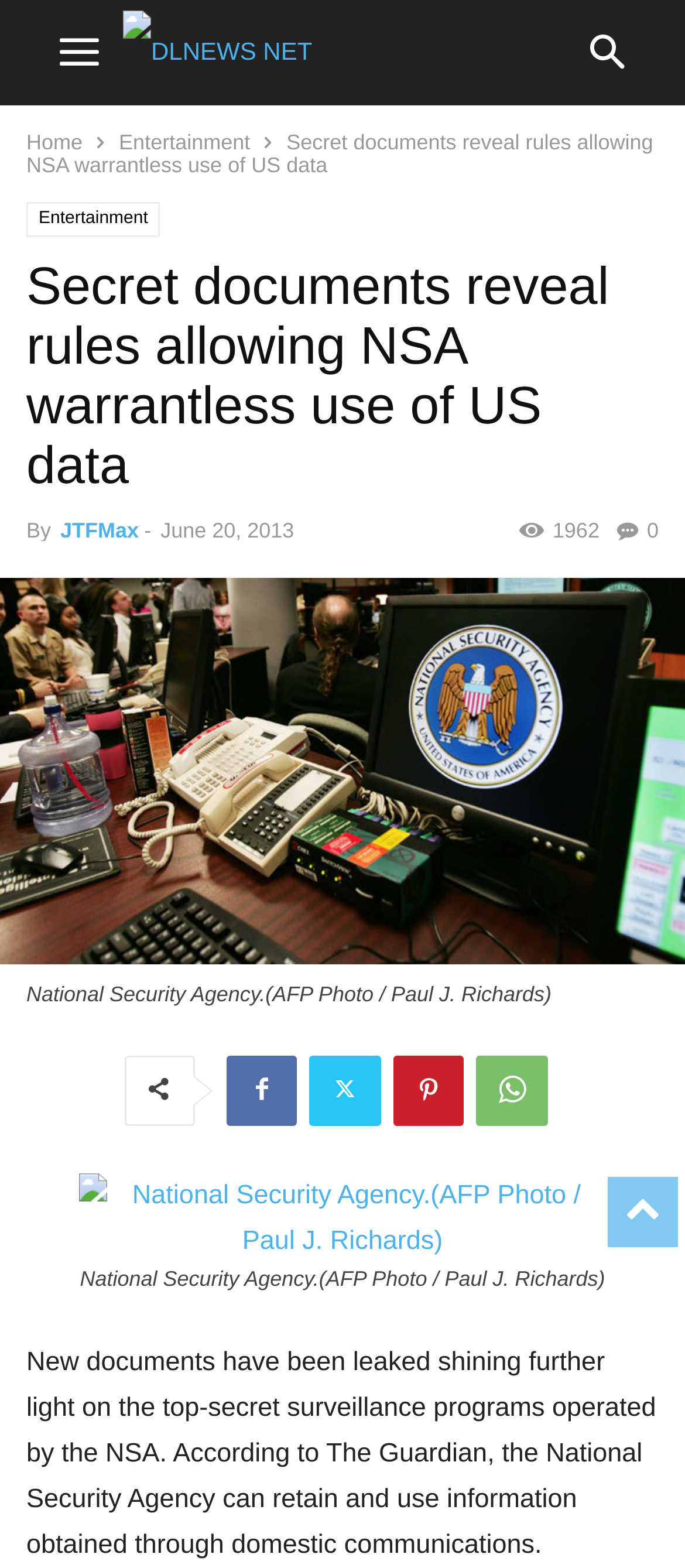Who is the author of the article?
Identify the answer in the screenshot and reply with a single word or phrase.

JTFMax